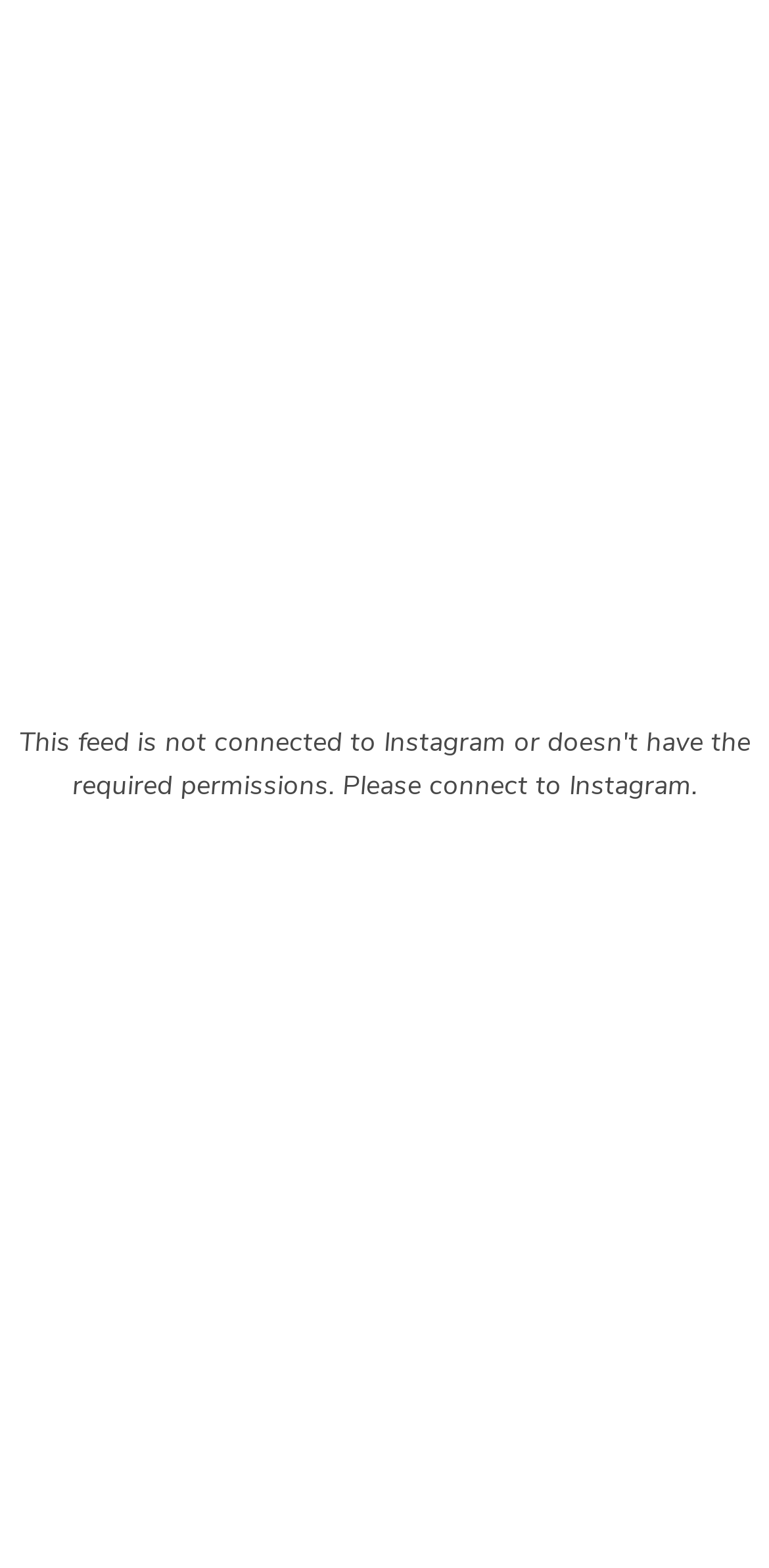Identify the bounding box coordinates for the UI element described as follows: "CONTACT". Ensure the coordinates are four float numbers between 0 and 1, formatted as [left, top, right, bottom].

[0.05, 0.736, 0.211, 0.76]